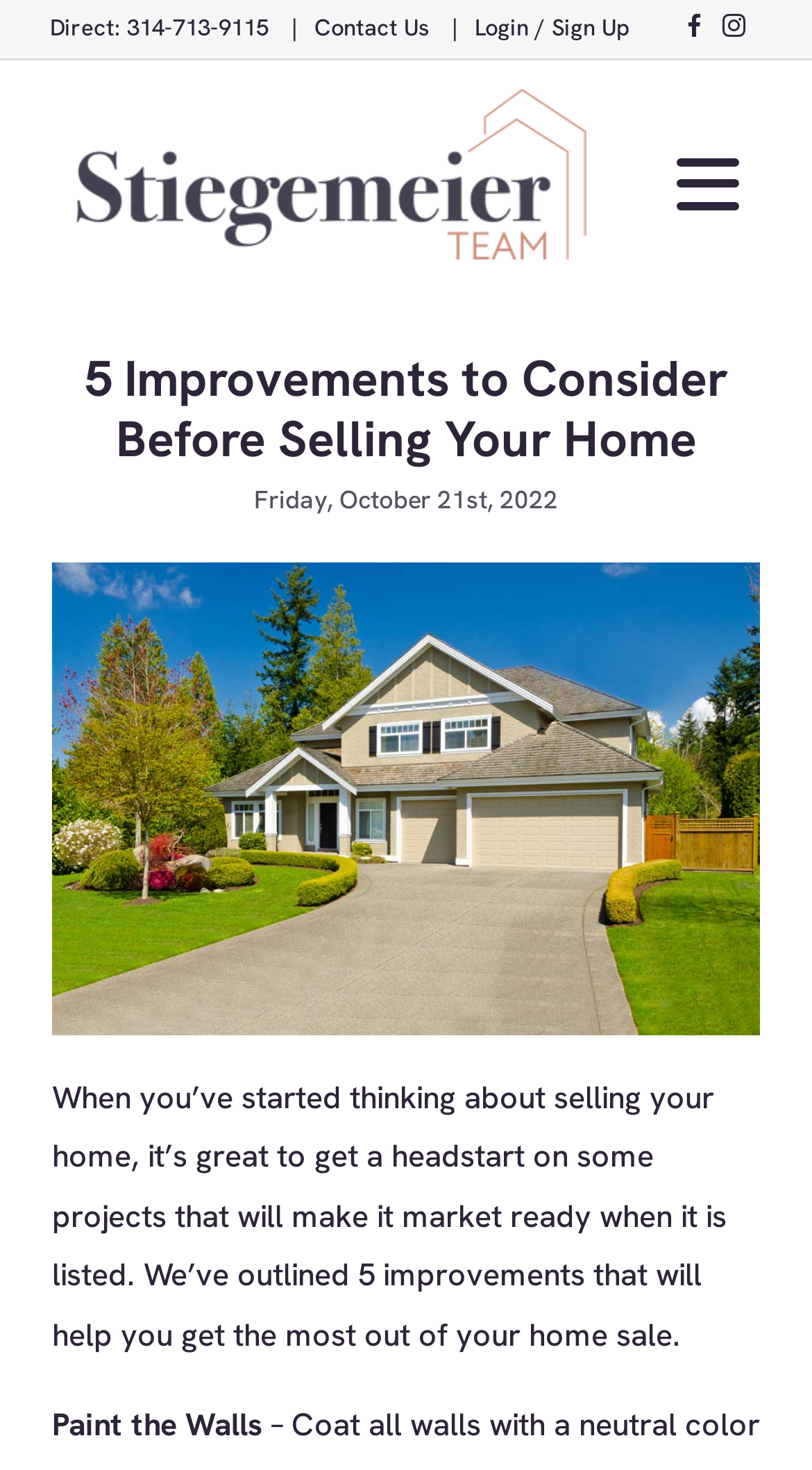Provide the bounding box coordinates for the area that should be clicked to complete the instruction: "Visit Magnolia Real Estate on Facebook".

[0.841, 0.01, 0.869, 0.026]